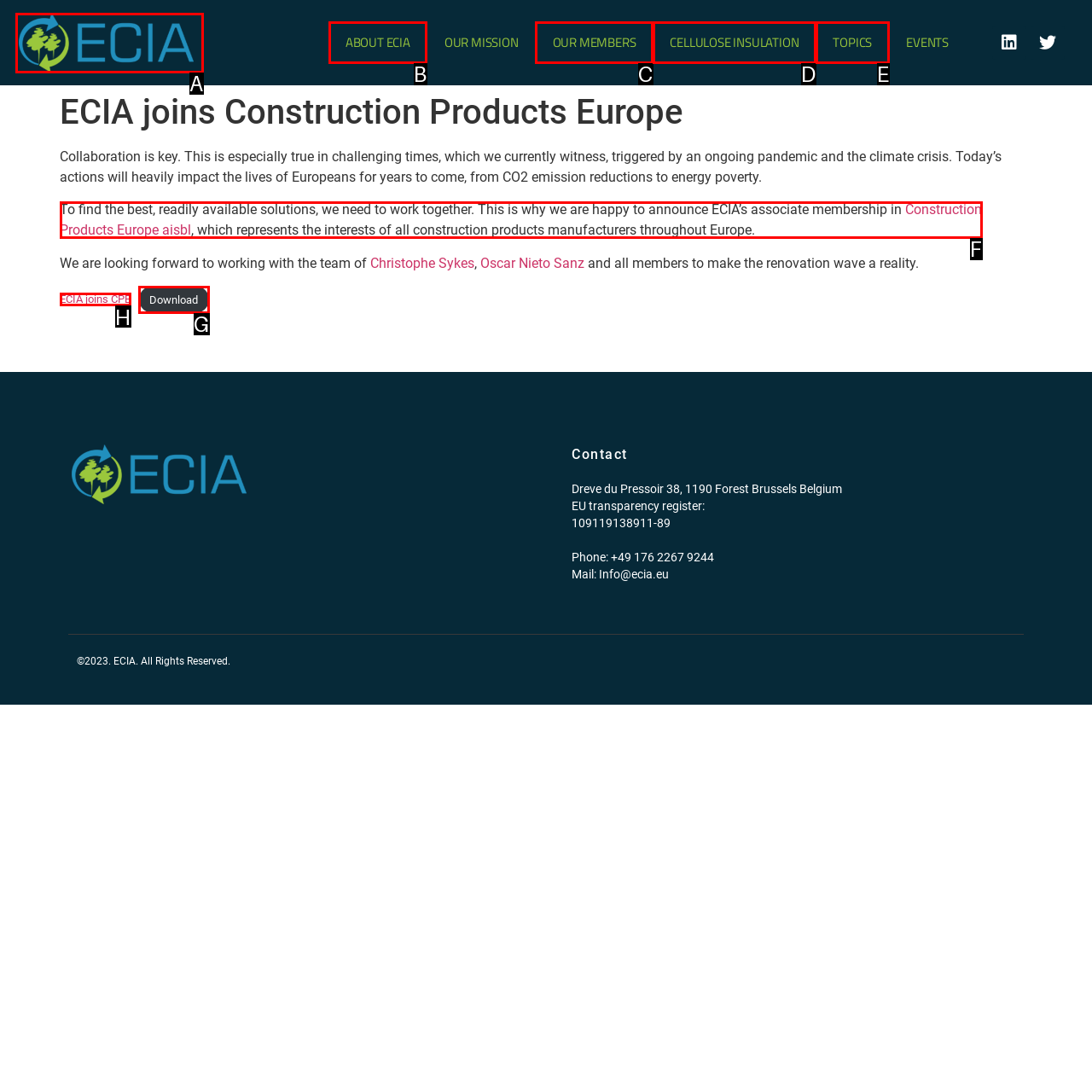Choose the letter that corresponds to the correct button to accomplish the task: Visit the ABOUT ECIA page
Reply with the letter of the correct selection only.

B